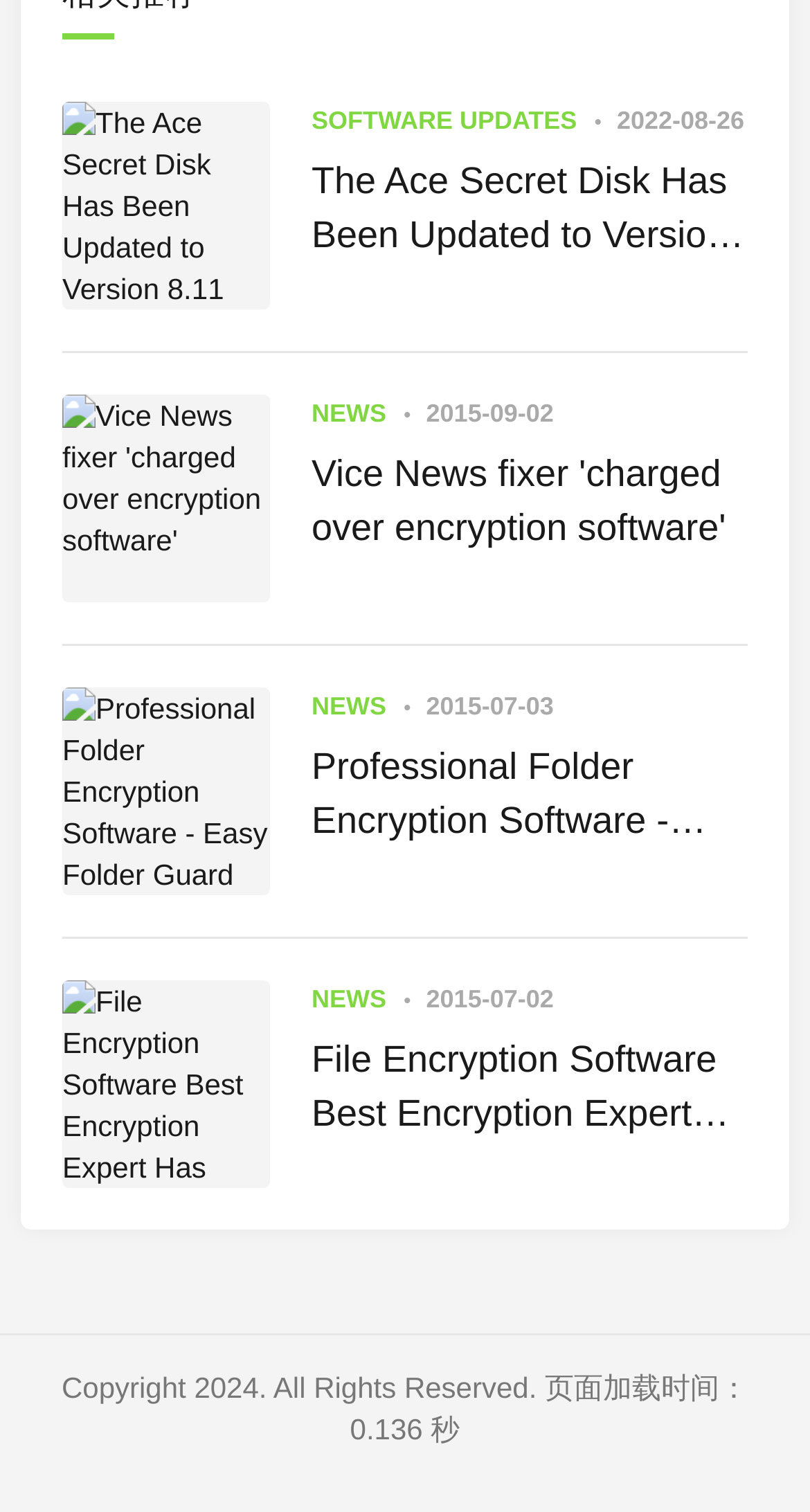How many links are in the third article?
Please provide a detailed answer to the question.

I analyzed the third article element [127] and found two link elements [378] and [414], which represent the two links in the article.